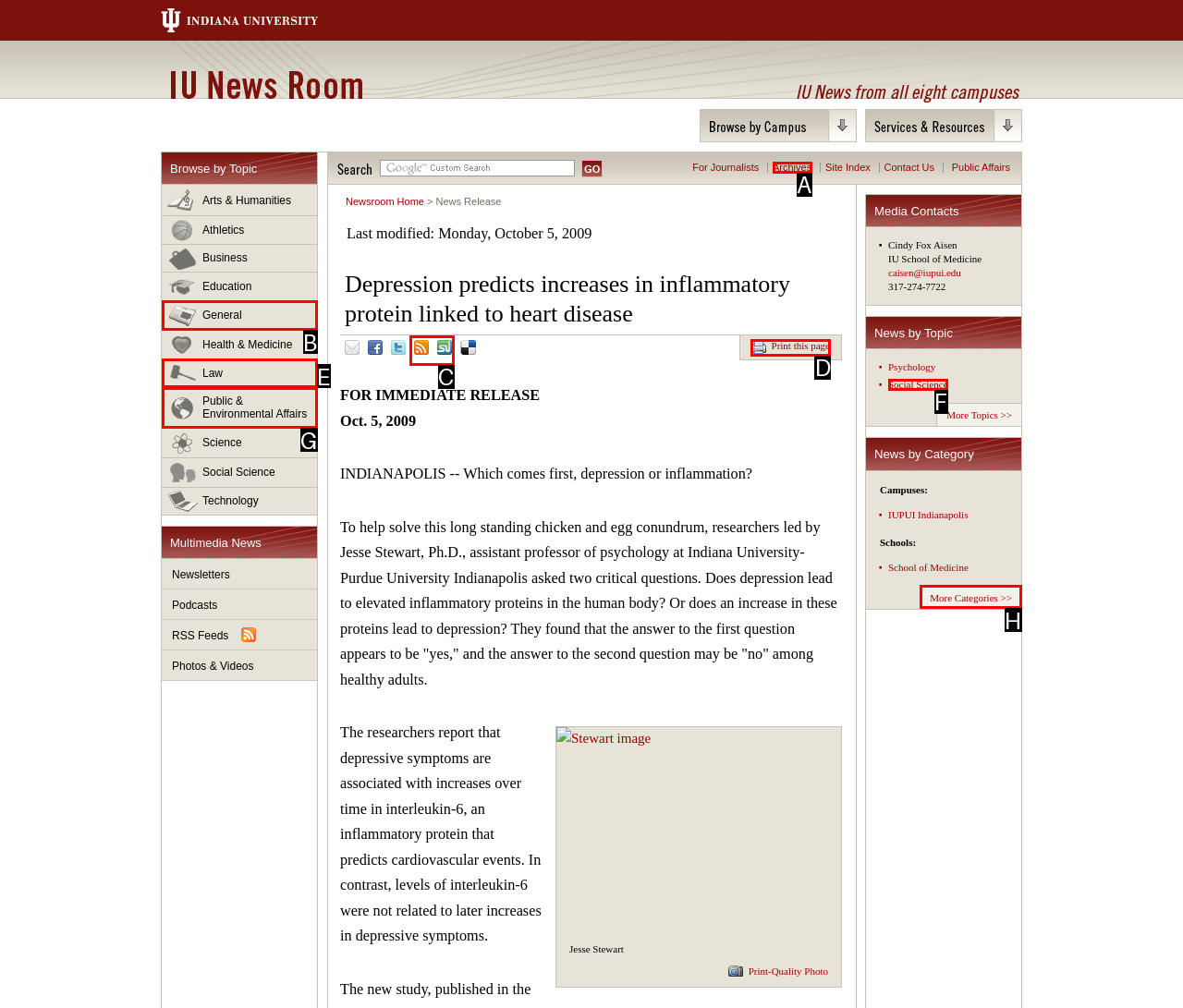Identify the correct choice to execute this task: Print this page
Respond with the letter corresponding to the right option from the available choices.

D